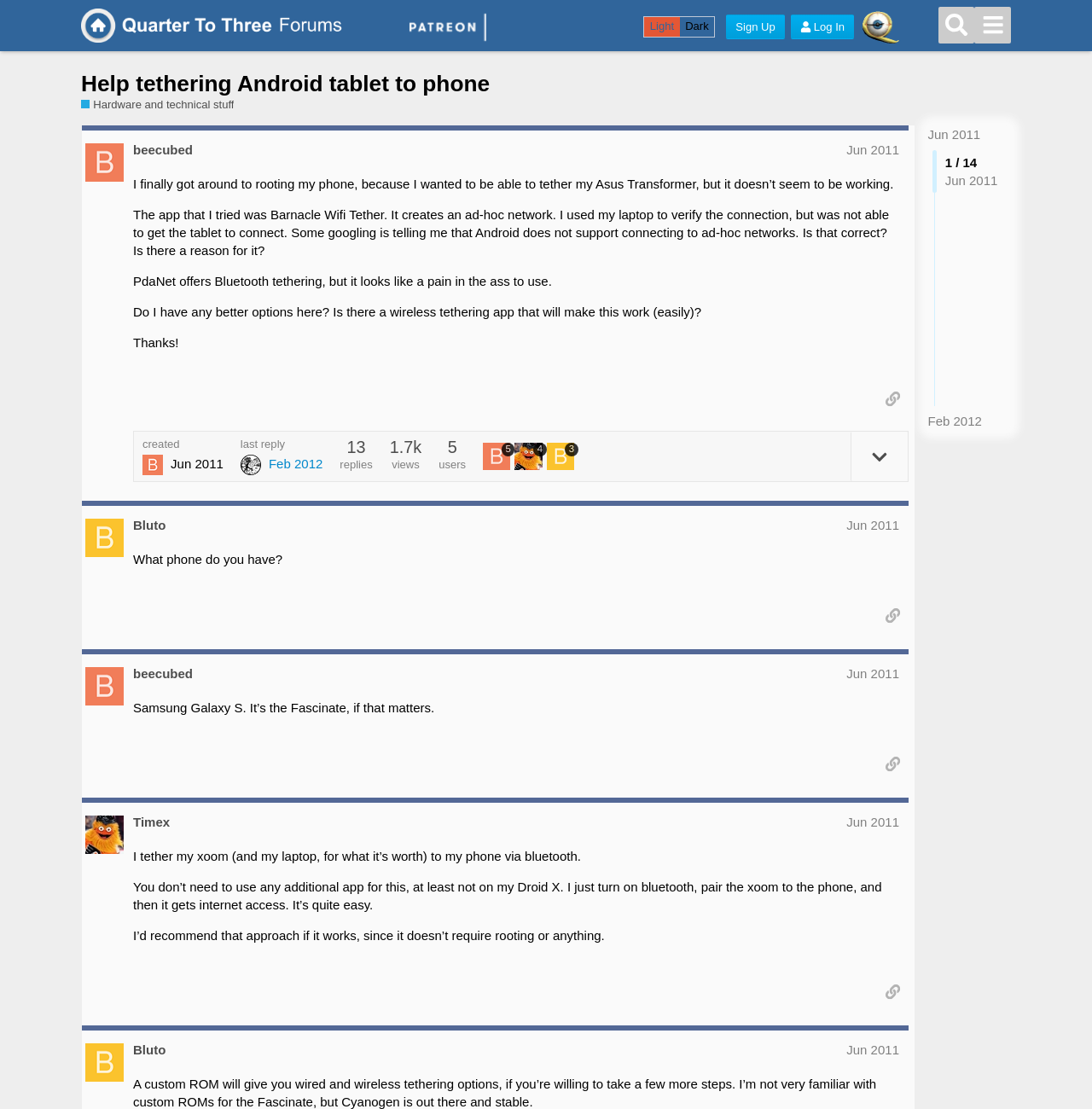Identify the bounding box coordinates necessary to click and complete the given instruction: "Click on the link to view the last reply".

[0.22, 0.396, 0.296, 0.429]